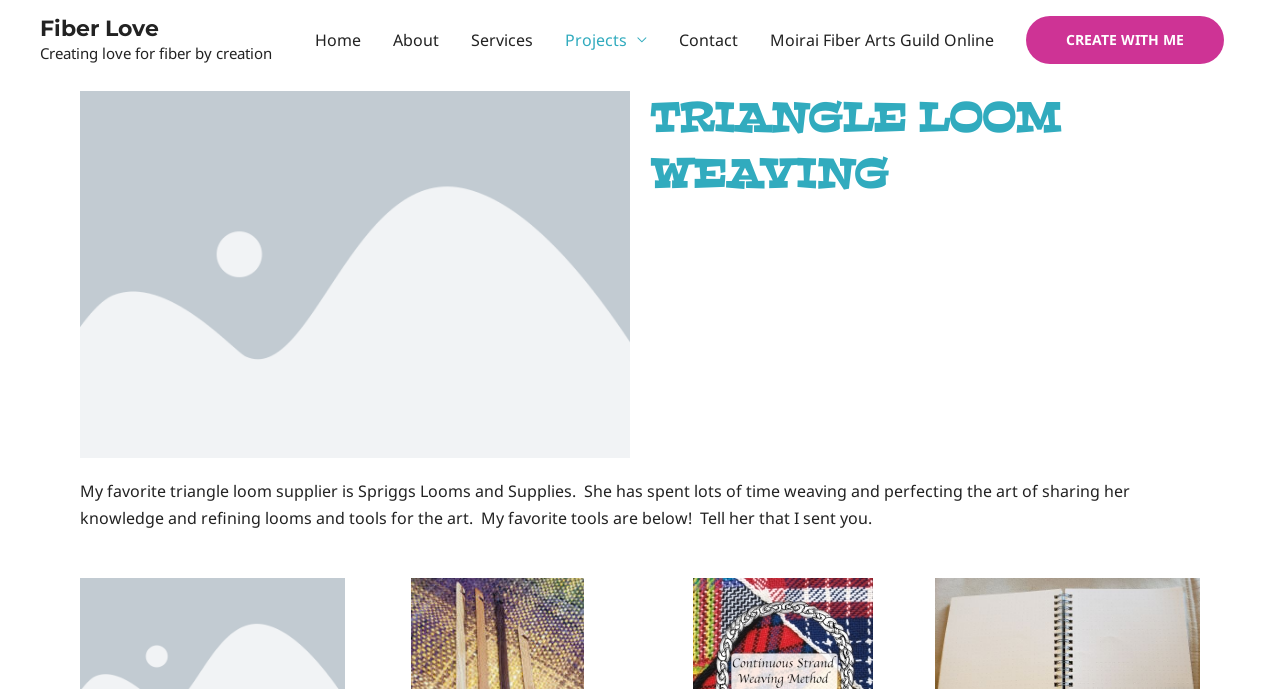Use a single word or phrase to answer the question: What is the theme of the webpage?

Fiber Arts